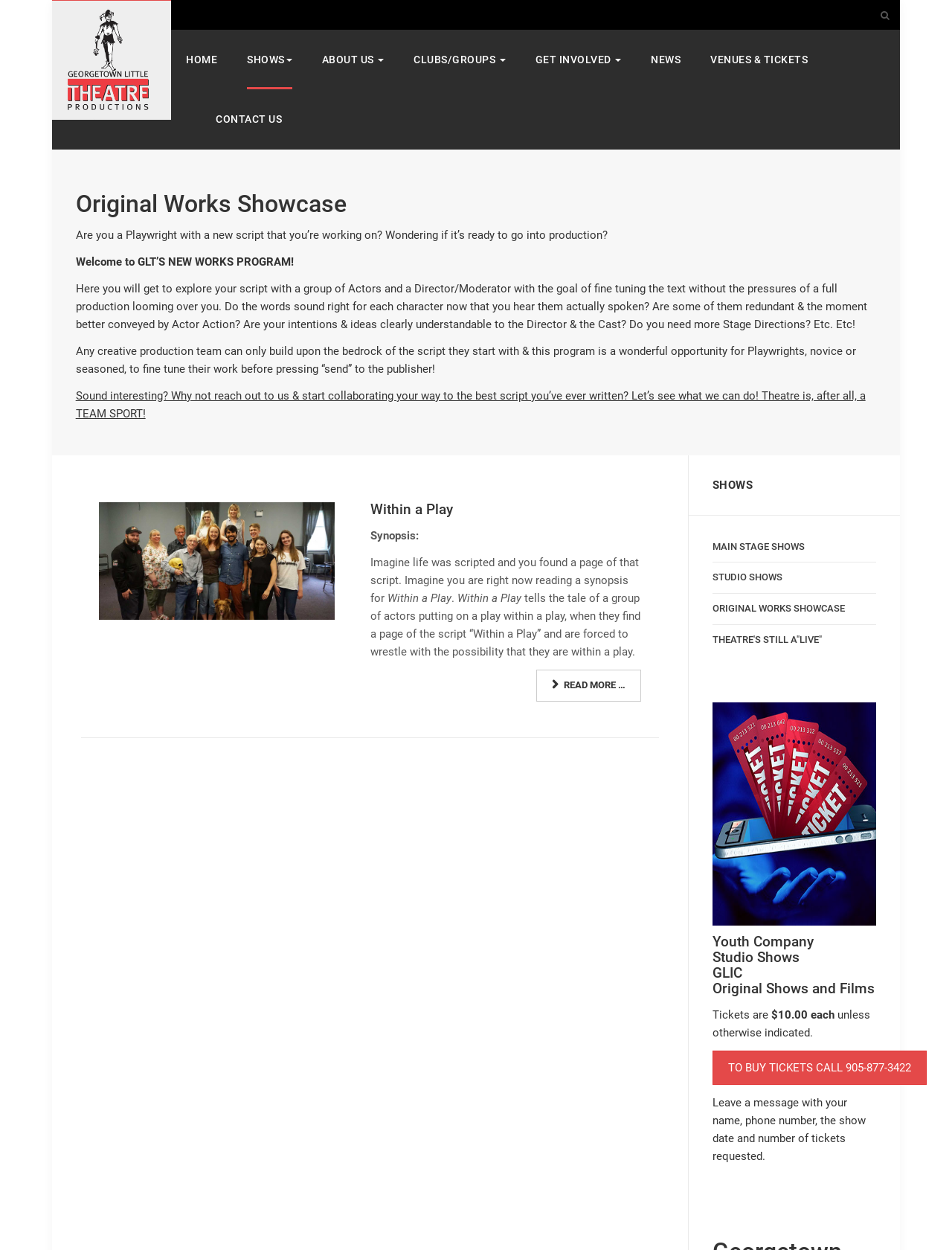What is the name of the theatre?
Your answer should be a single word or phrase derived from the screenshot.

Georgetown Little Theatre